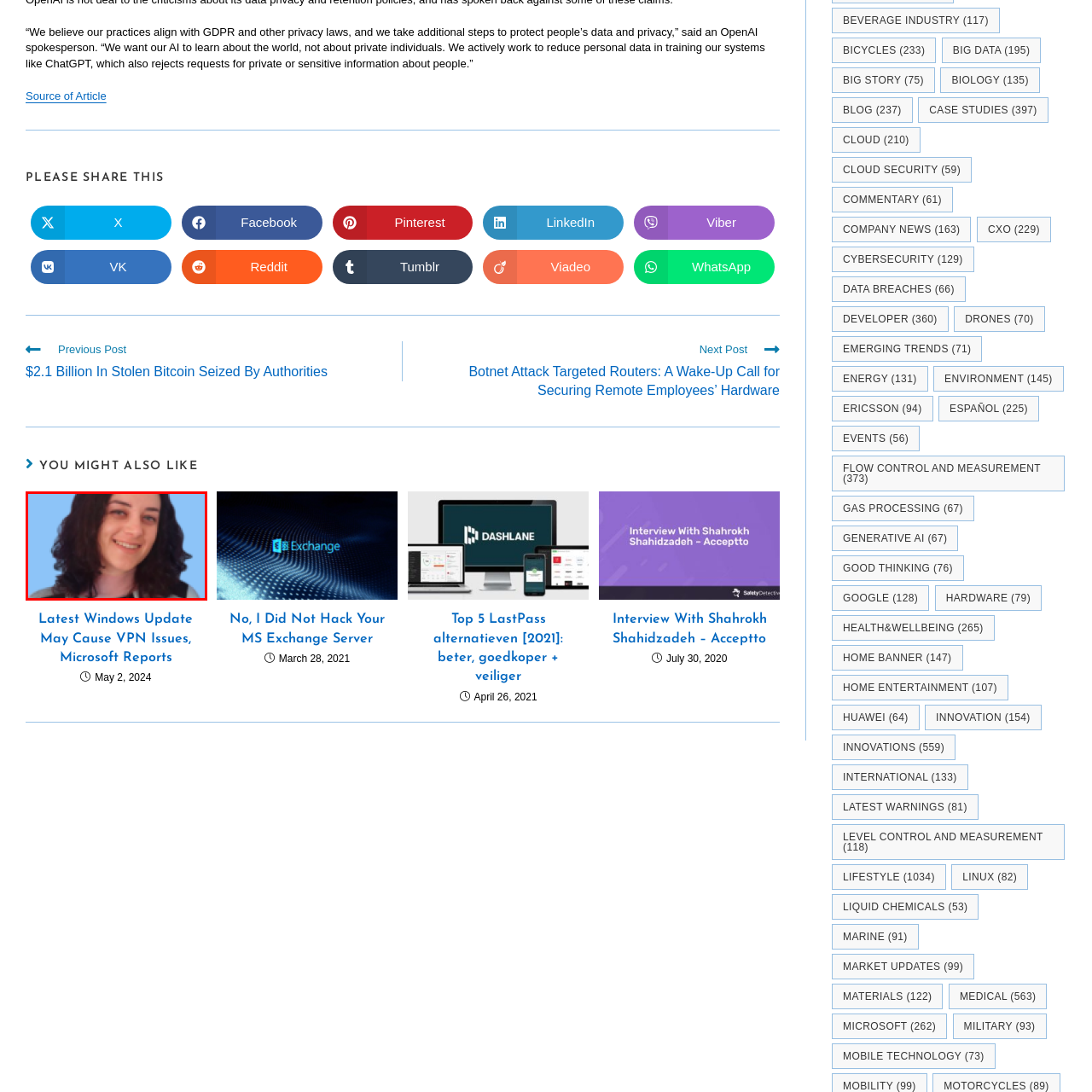Pay attention to the image inside the red rectangle, What is the length of the person's hair? Answer briefly with a single word or phrase.

Shoulder-length